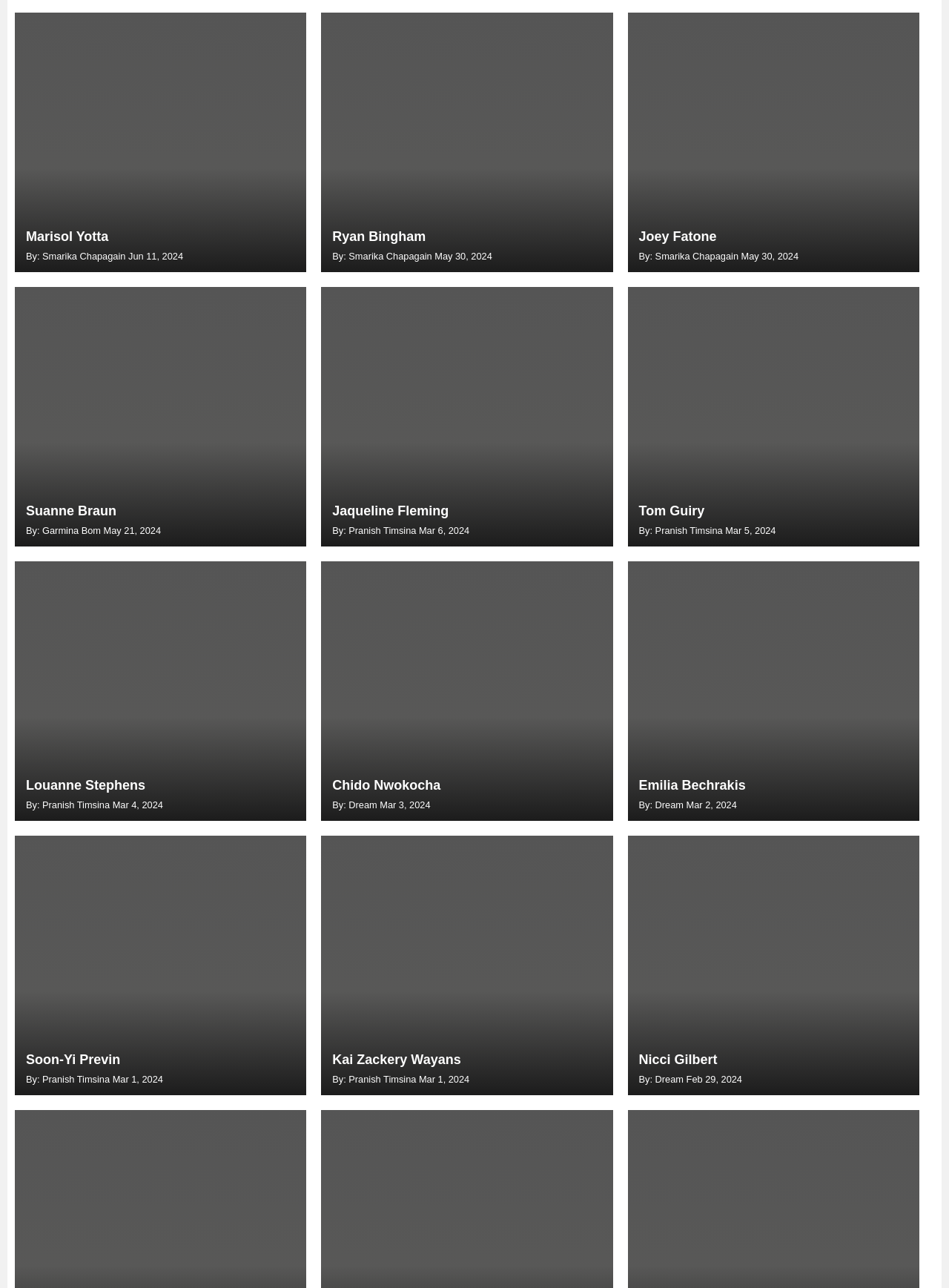How many celebrities are listed on this webpage?
Could you please answer the question thoroughly and with as much detail as possible?

I counted the number of links on the webpage, each representing a celebrity, and found 14 in total.